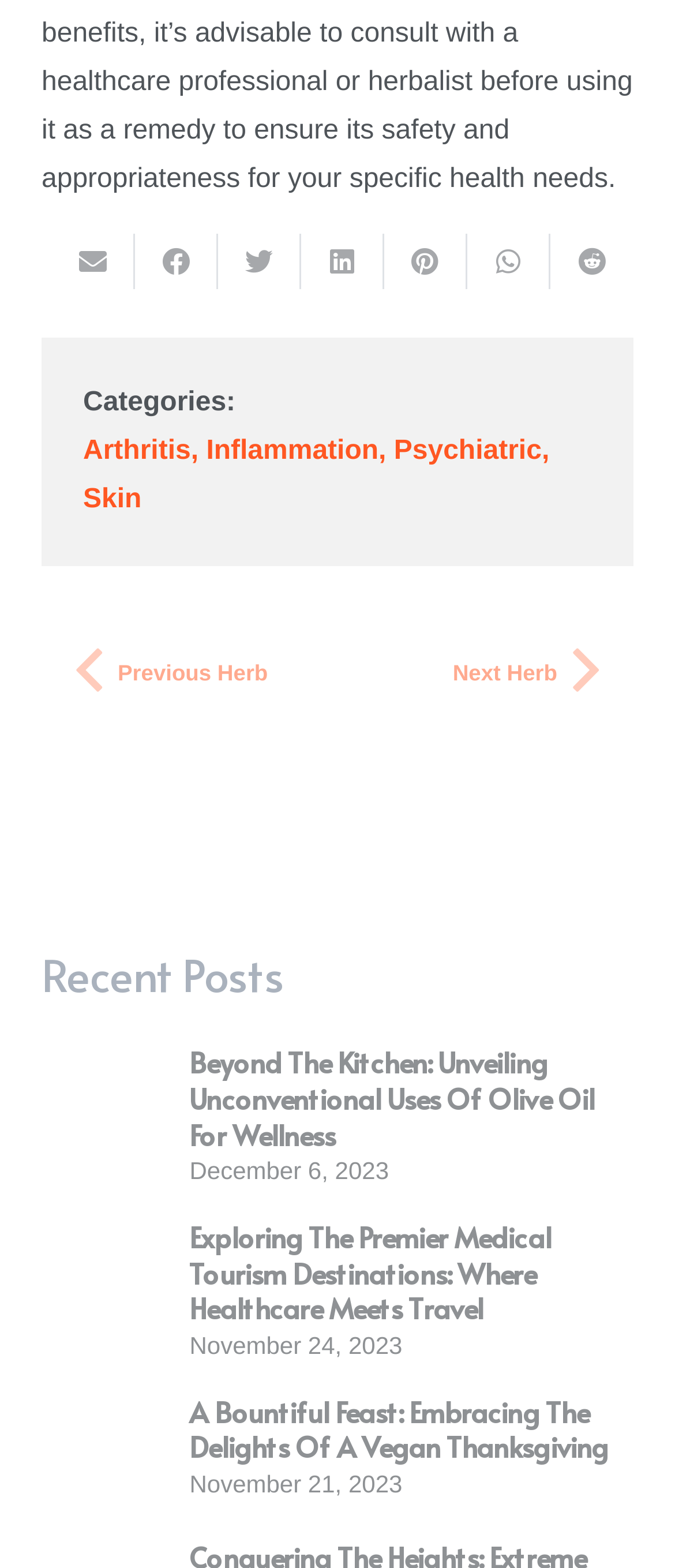What is the title of the first article?
Please use the image to deliver a detailed and complete answer.

I found the title of the first article by looking at the heading element inside the first article element. The heading element contains the text 'Beyond The Kitchen: Unveiling Unconventional Uses Of Olive Oil For Wellness'.